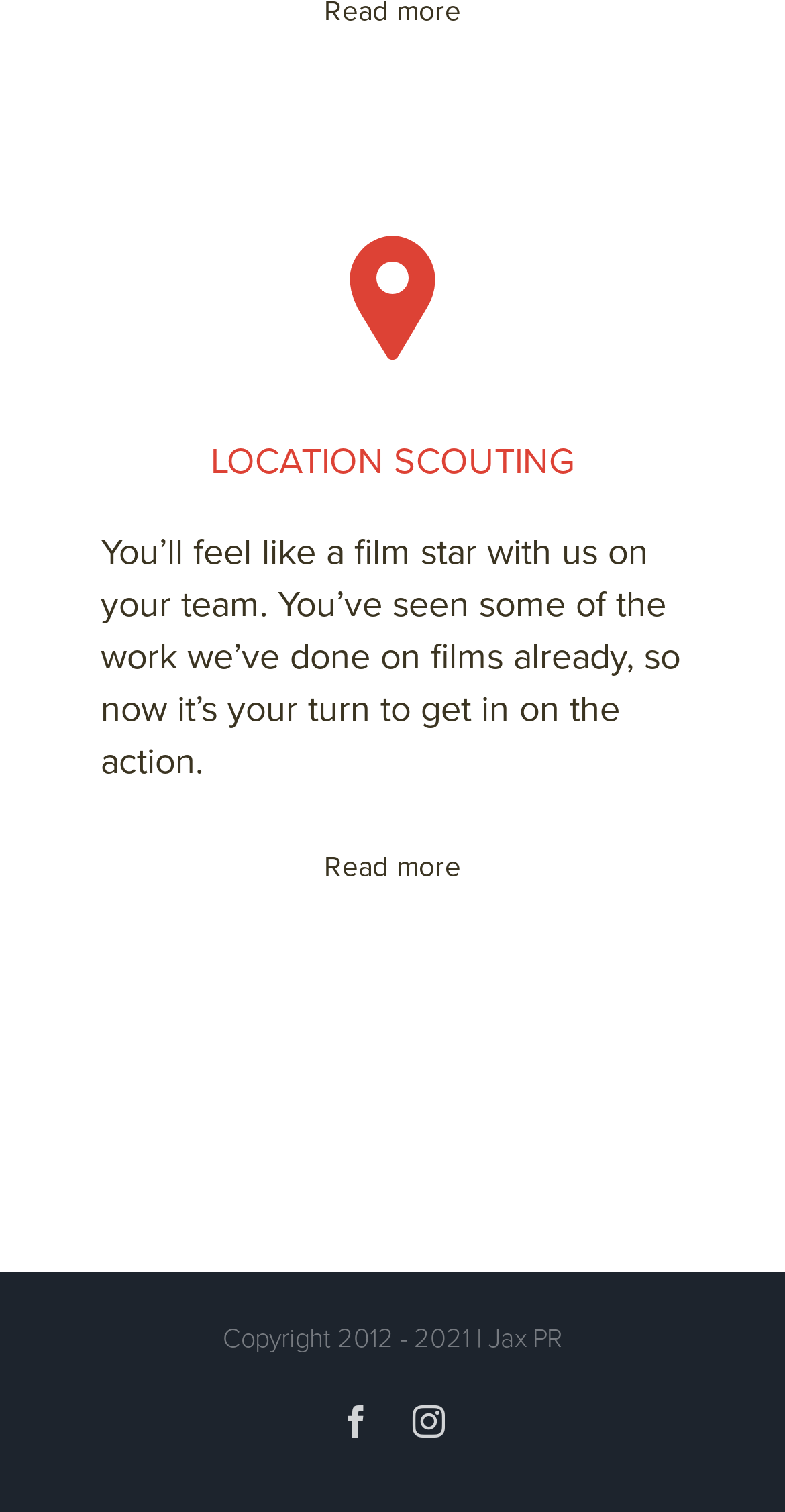Provide a one-word or short-phrase answer to the question:
What is the theme of the webpage?

Location scouting